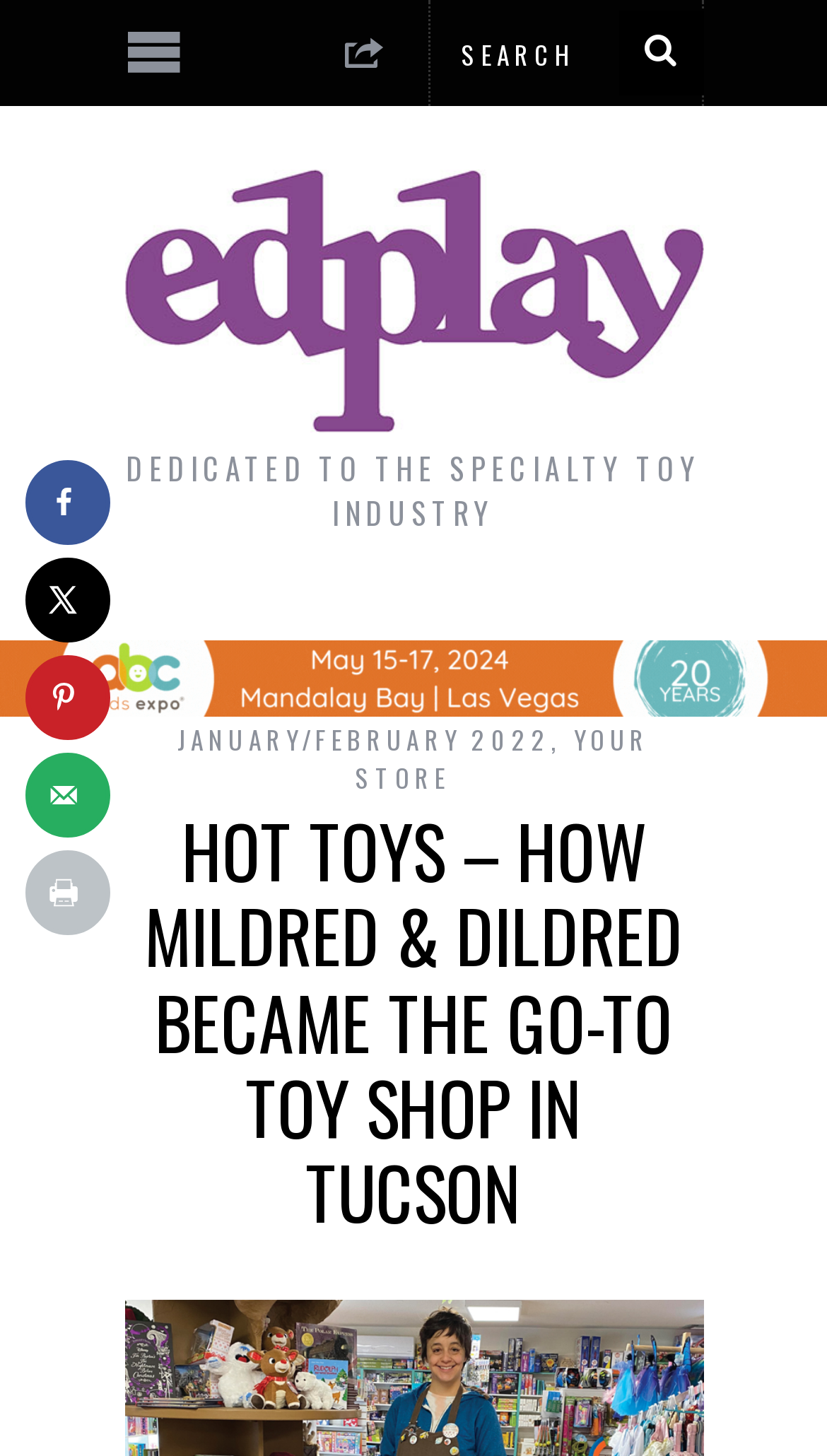Determine the bounding box coordinates of the area to click in order to meet this instruction: "Share on Facebook".

[0.031, 0.316, 0.133, 0.374]